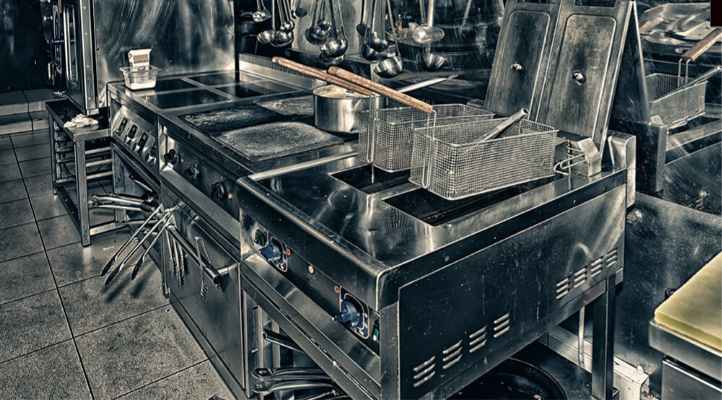Use a single word or phrase to answer the question:
What is the environment depicted in the image?

Commercial kitchen